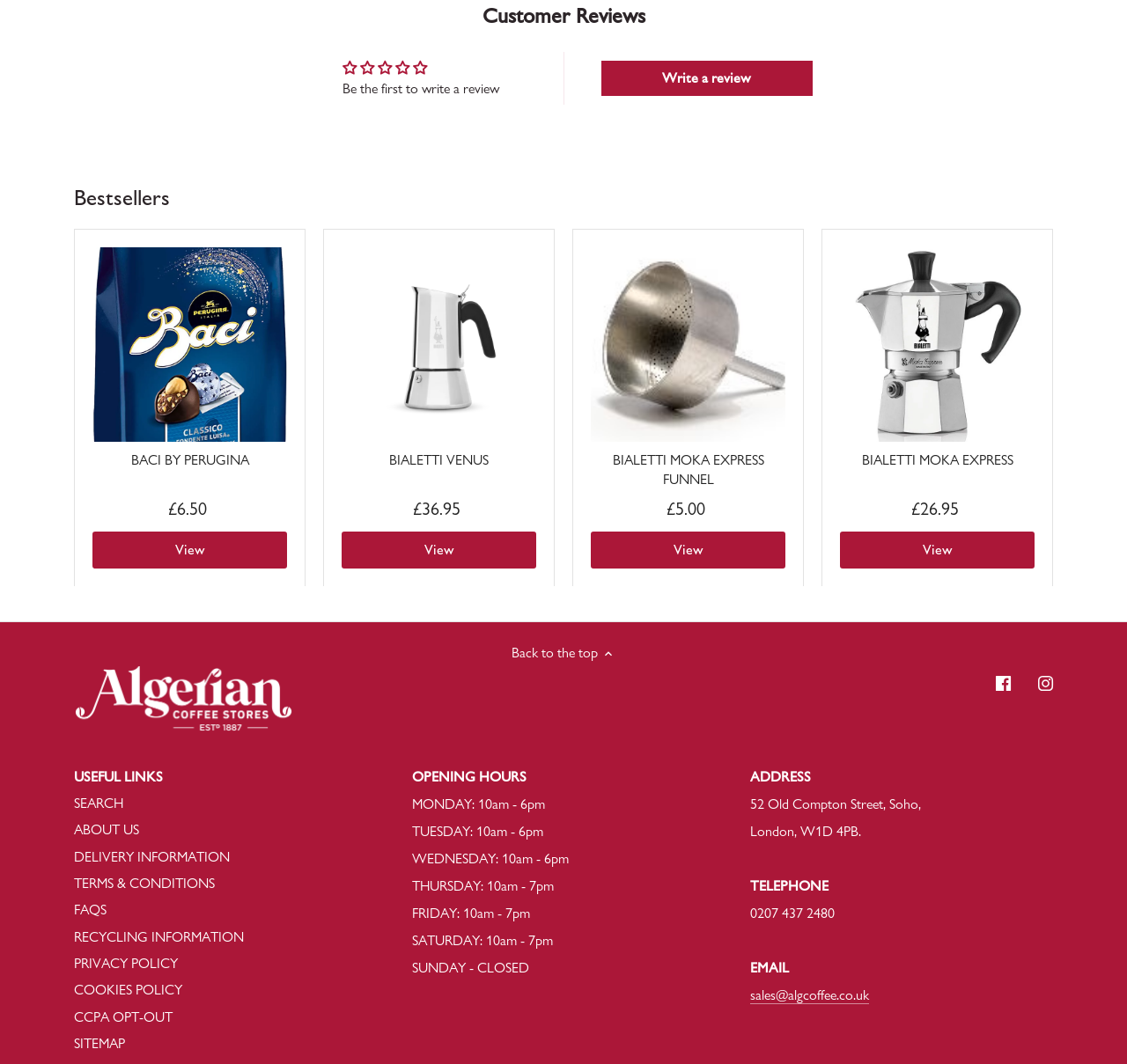Using the element description: "Privacy", determine the bounding box coordinates for the specified UI element. The coordinates should be four float numbers between 0 and 1, [left, top, right, bottom].

None